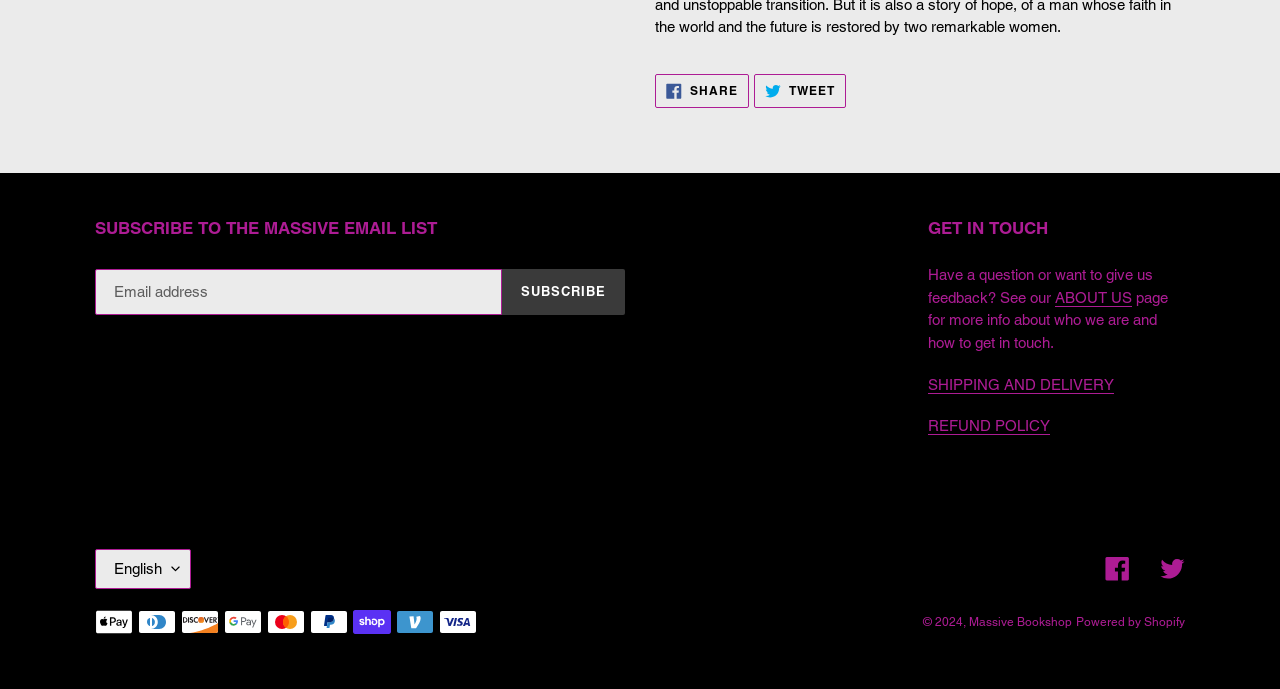Could you indicate the bounding box coordinates of the region to click in order to complete this instruction: "Select English as the language".

[0.074, 0.797, 0.149, 0.855]